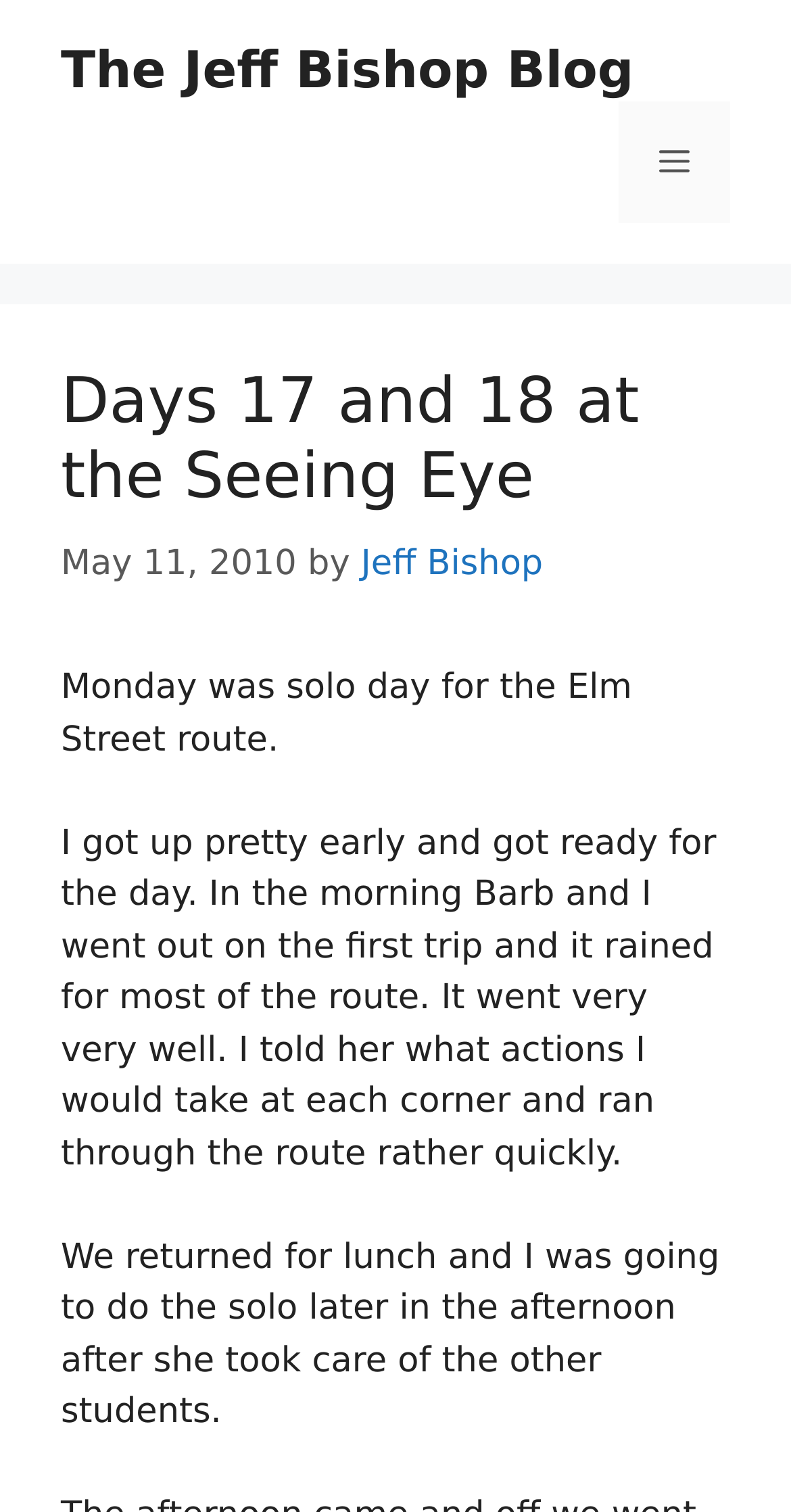Using the element description: "Menu", determine the bounding box coordinates for the specified UI element. The coordinates should be four float numbers between 0 and 1, [left, top, right, bottom].

[0.782, 0.067, 0.923, 0.148]